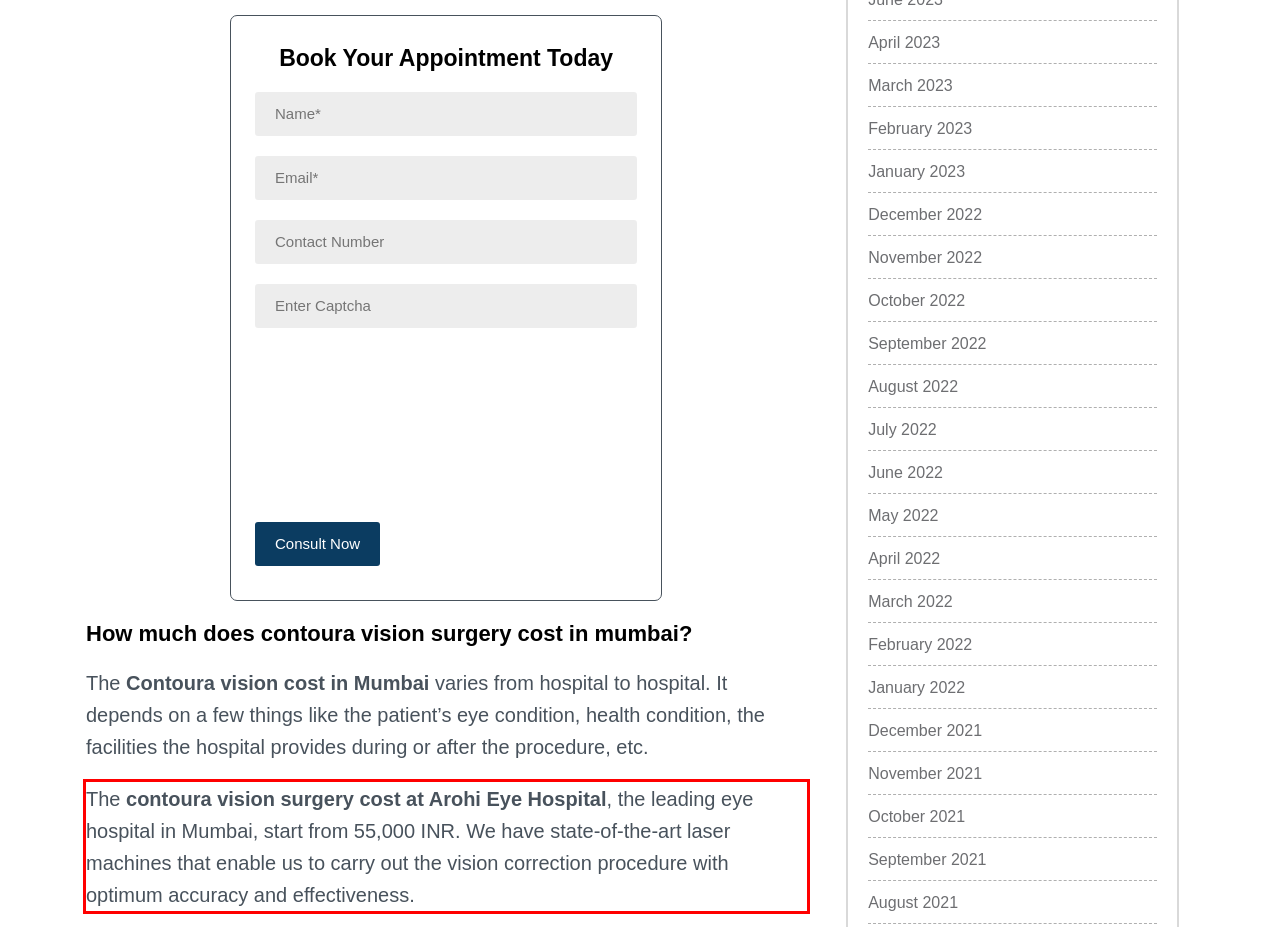From the provided screenshot, extract the text content that is enclosed within the red bounding box.

The contoura vision surgery cost at Arohi Eye Hospital, the leading eye hospital in Mumbai, start from 55,000 INR. We have state-of-the-art laser machines that enable us to carry out the vision correction procedure with optimum accuracy and effectiveness.